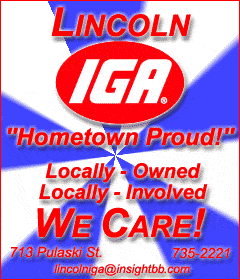Describe all the elements in the image extensively.

The image features a vibrant advertisement for Lincoln IGA, a local grocery store. The design prominently displays the store's name "LINCOLN IGA" in bold, red letters, emphasizing a sense of community pride with the slogan "Hometown Proud!" The background is a dynamic blend of blue and white rays, which adds an energetic feel to the promotional message. Additionally, the text highlights the store's local ownership and involvement with the community, stating "Locally - Owned, Locally - Involved," reinforcing its commitment to serve the neighborhood. The phrase "WE CARE!" is boldly featured, further communicating the store’s dedication to customer service. Contact details, including the address "713 Pulaski St." and phone number "735-2221," along with an email address, provide ways for the community to connect with the store. This vibrant advertisement captures the essence of local commerce and community spirit.